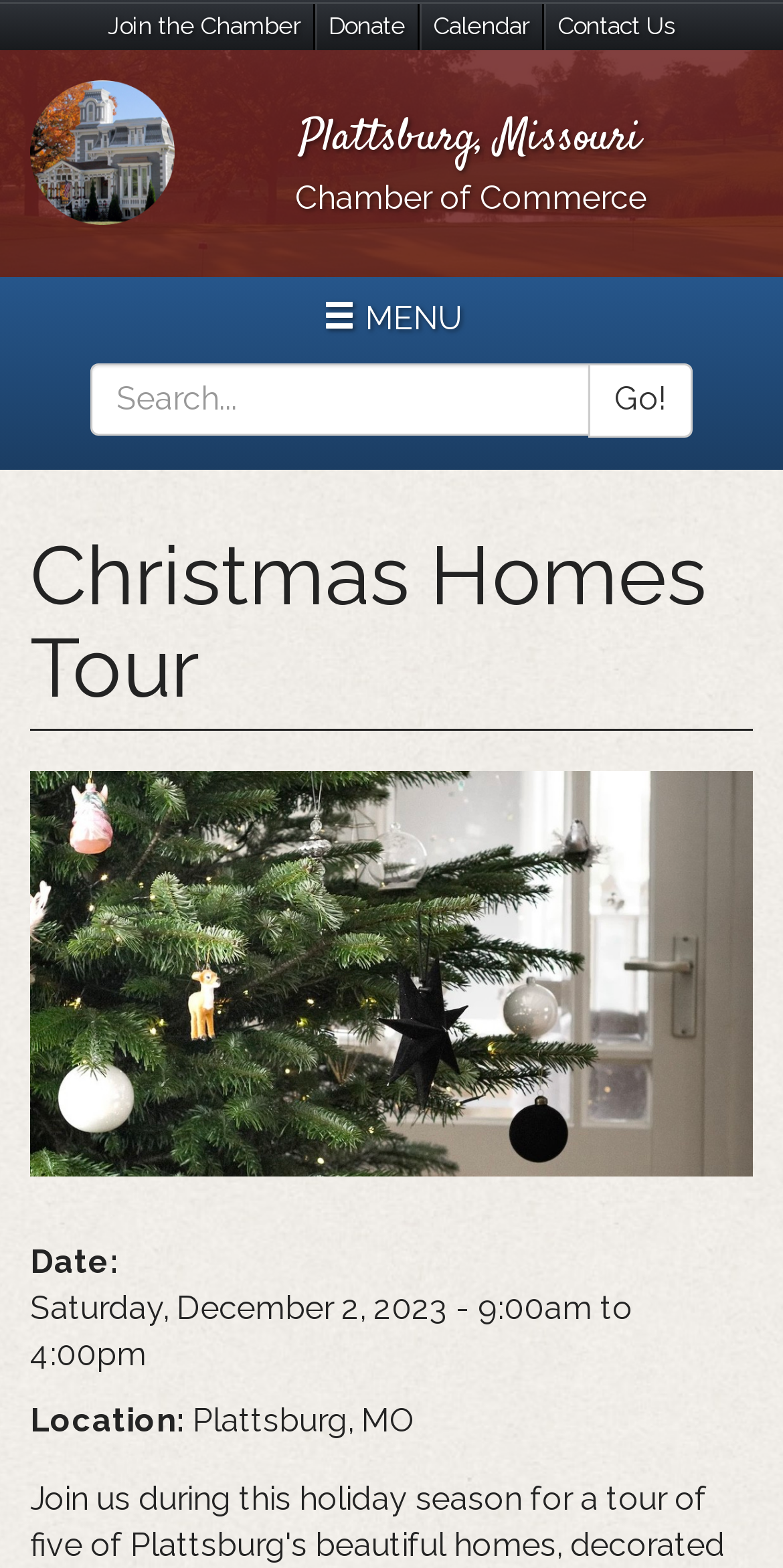What is the location of the Christmas Homes Tour?
Look at the image and provide a short answer using one word or a phrase.

Plattsburg, MO